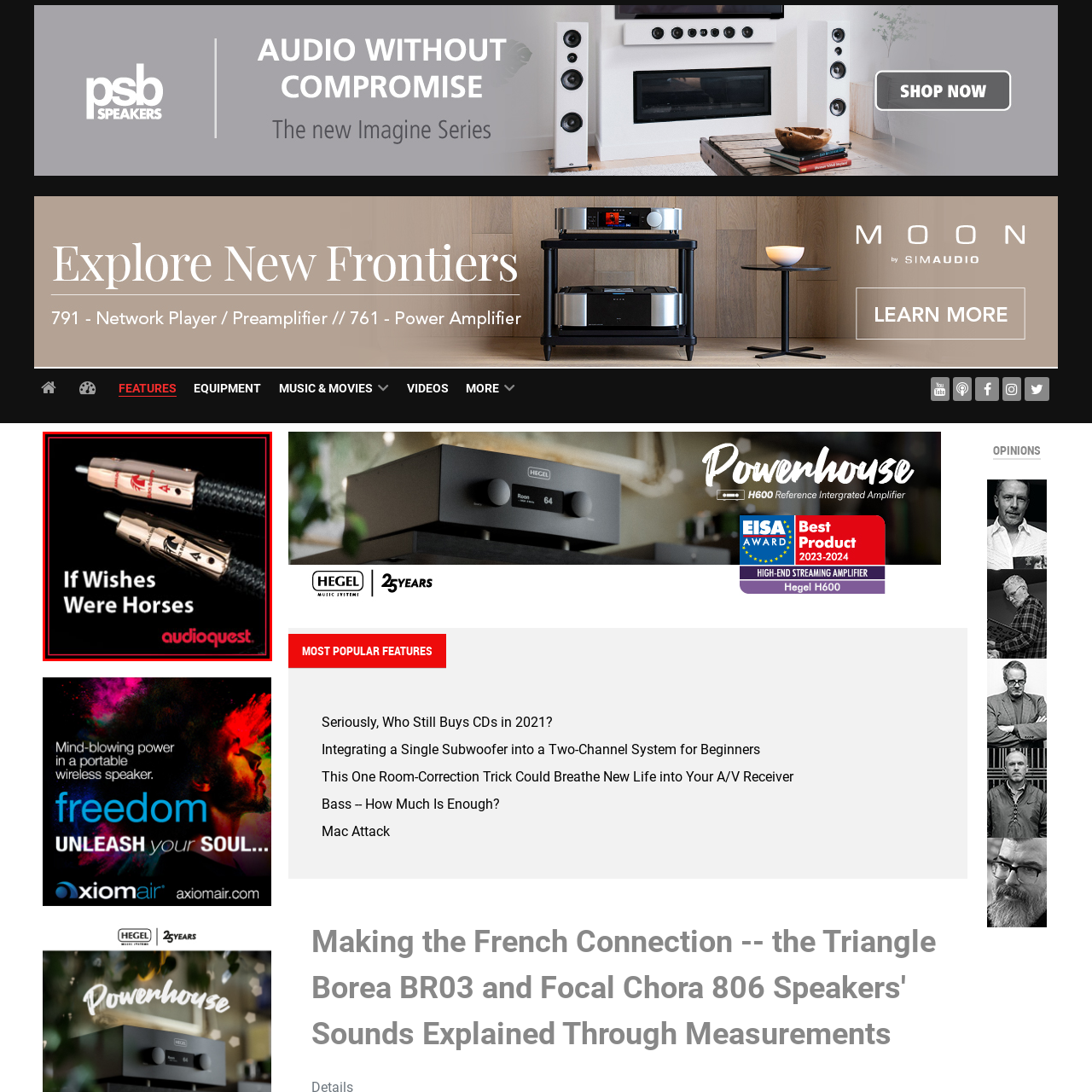Offer an in-depth caption for the image content enclosed by the red border.

The image features a close-up of high-quality audio connectors prominently displayed against a sleek black background. The connectors are elegantly designed, showcasing a reflective metallic finish with engraved branding and details that emphasize their premium quality. Text overlaying the image reads, "If Wishes Were Horses," adding a whimsical touch to the presentation. The logo for AudioQuest is prominently featured, reinforcing the brand's commitment to exceptional audio performance and craftsmanship. This visual is likely aimed at audiophiles and enthusiasts, highlighting the sophistication and allure of top-tier audio equipment.